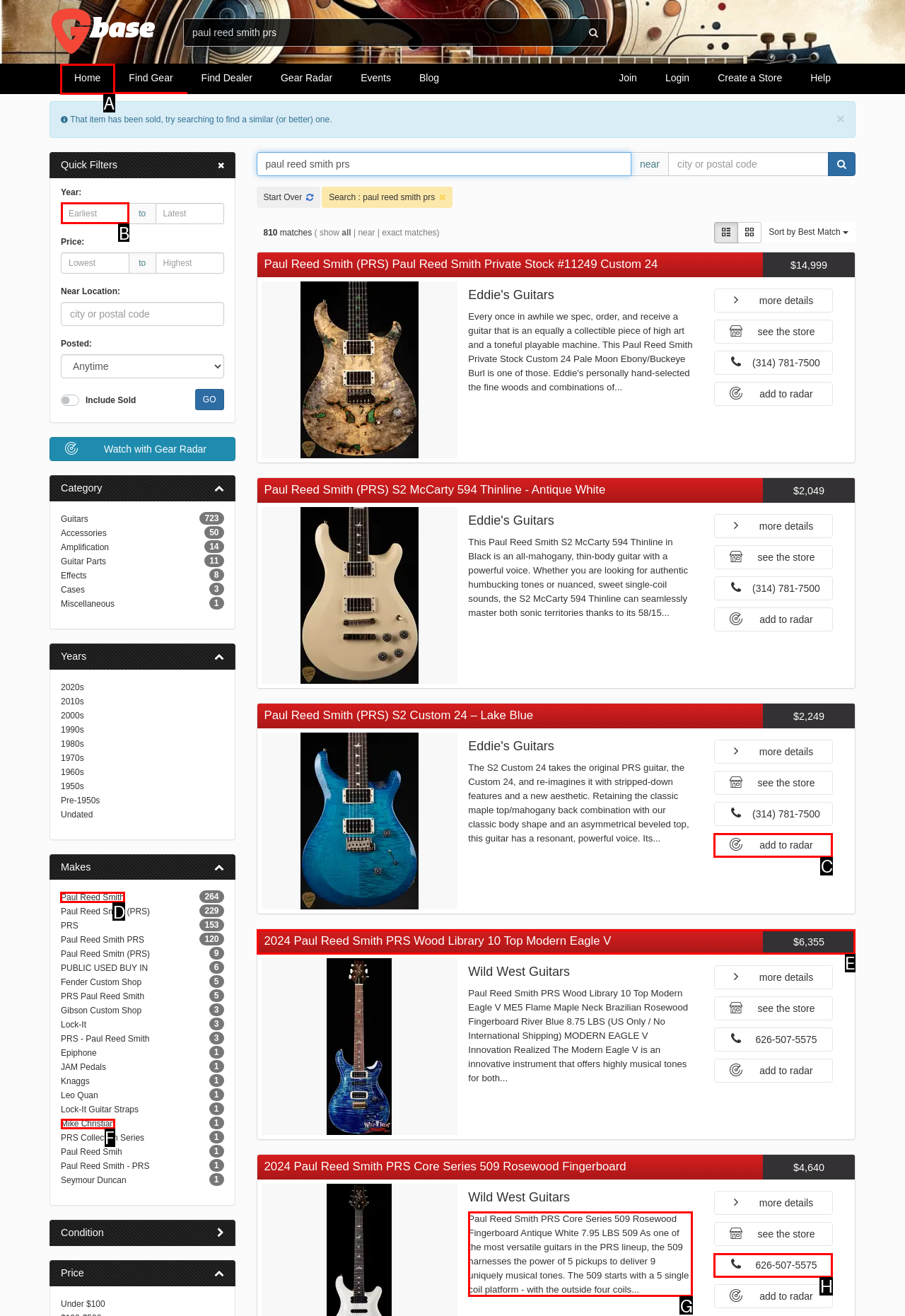Look at the highlighted elements in the screenshot and tell me which letter corresponds to the task: View guitars from Paul Reed Smith.

D